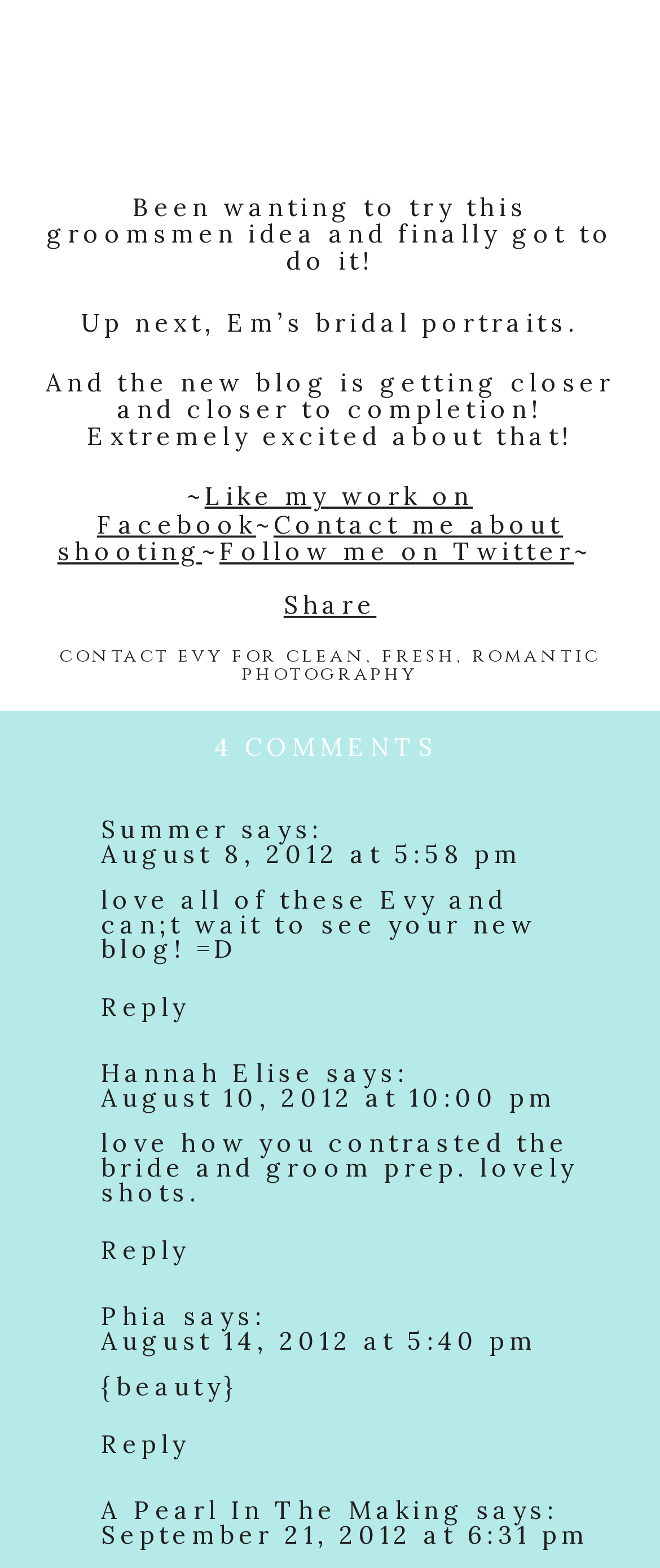Specify the bounding box coordinates of the element's region that should be clicked to achieve the following instruction: "Share". The bounding box coordinates consist of four float numbers between 0 and 1, in the format [left, top, right, bottom].

[0.43, 0.376, 0.57, 0.396]